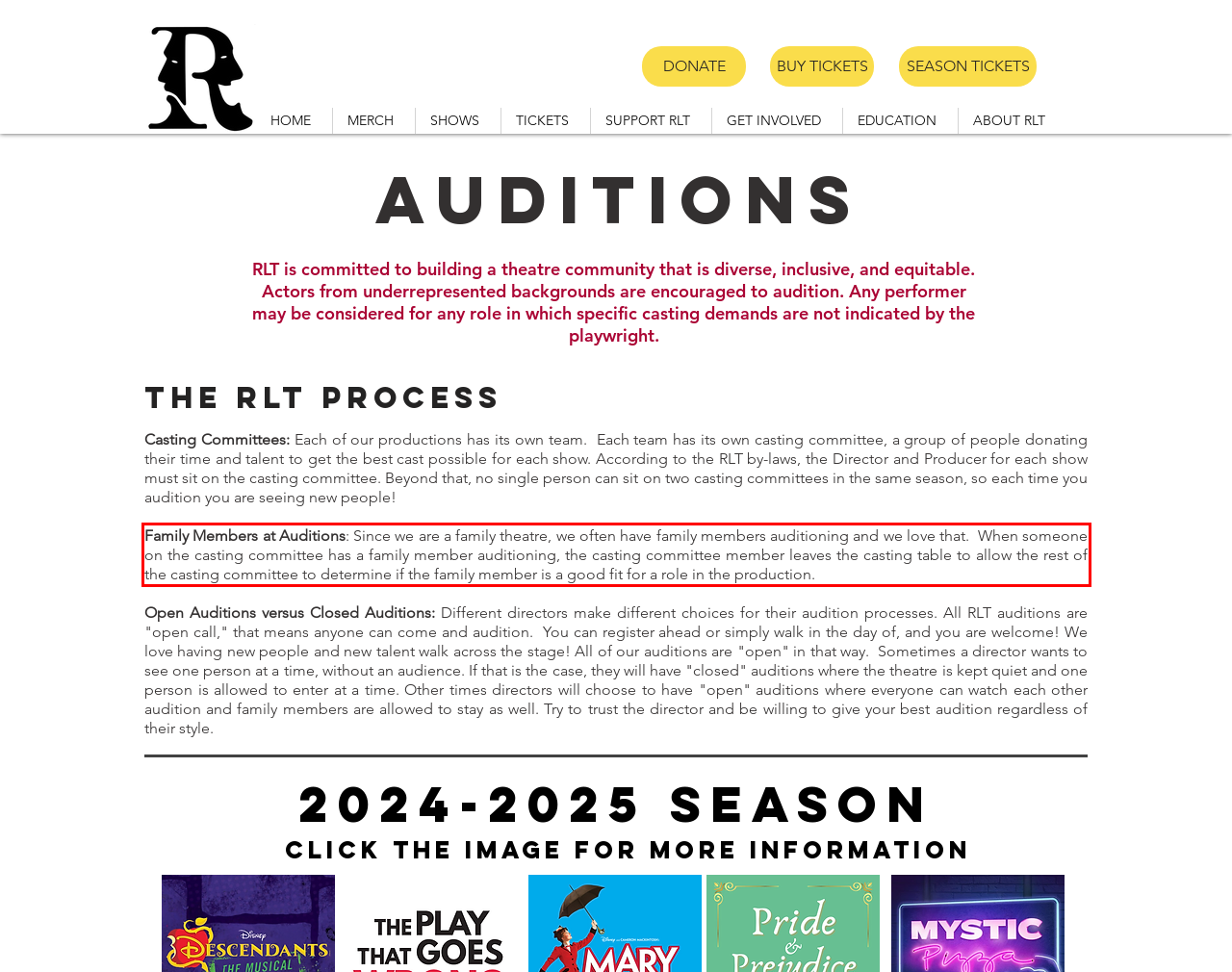Identify the red bounding box in the webpage screenshot and perform OCR to generate the text content enclosed.

Family Members at Auditions: Since we are a family theatre, we often have family members auditioning and we love that. When someone on the casting committee has a family member auditioning, the casting committee member leaves the casting table to allow the rest of the casting committee to determine if the family member is a good fit for a role in the production.